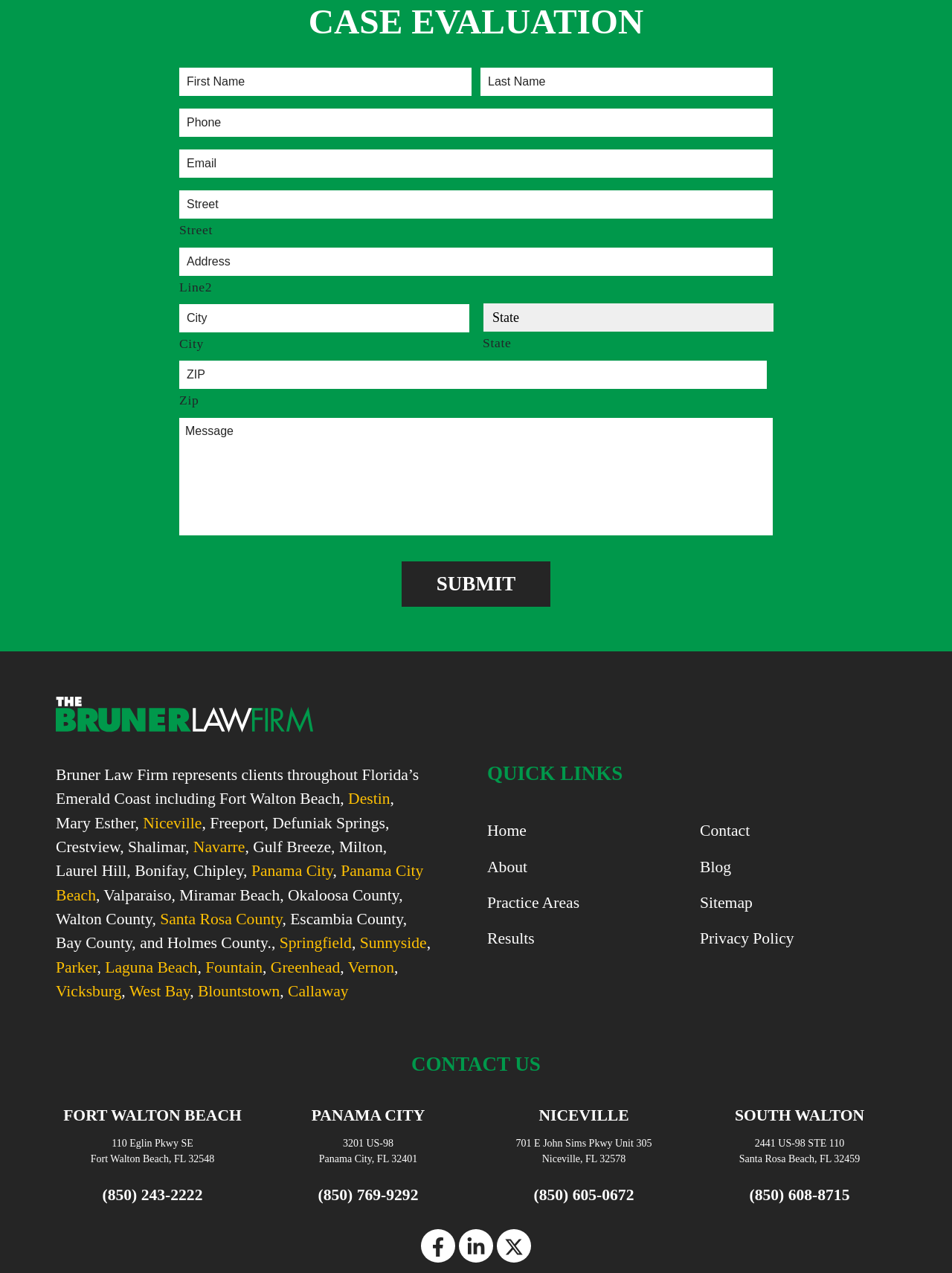Using the information in the image, give a comprehensive answer to the question: 
What is the purpose of the 'SUBMIT' button?

The 'SUBMIT' button is located at the bottom of the form, and its purpose is to submit the information filled in by the user.